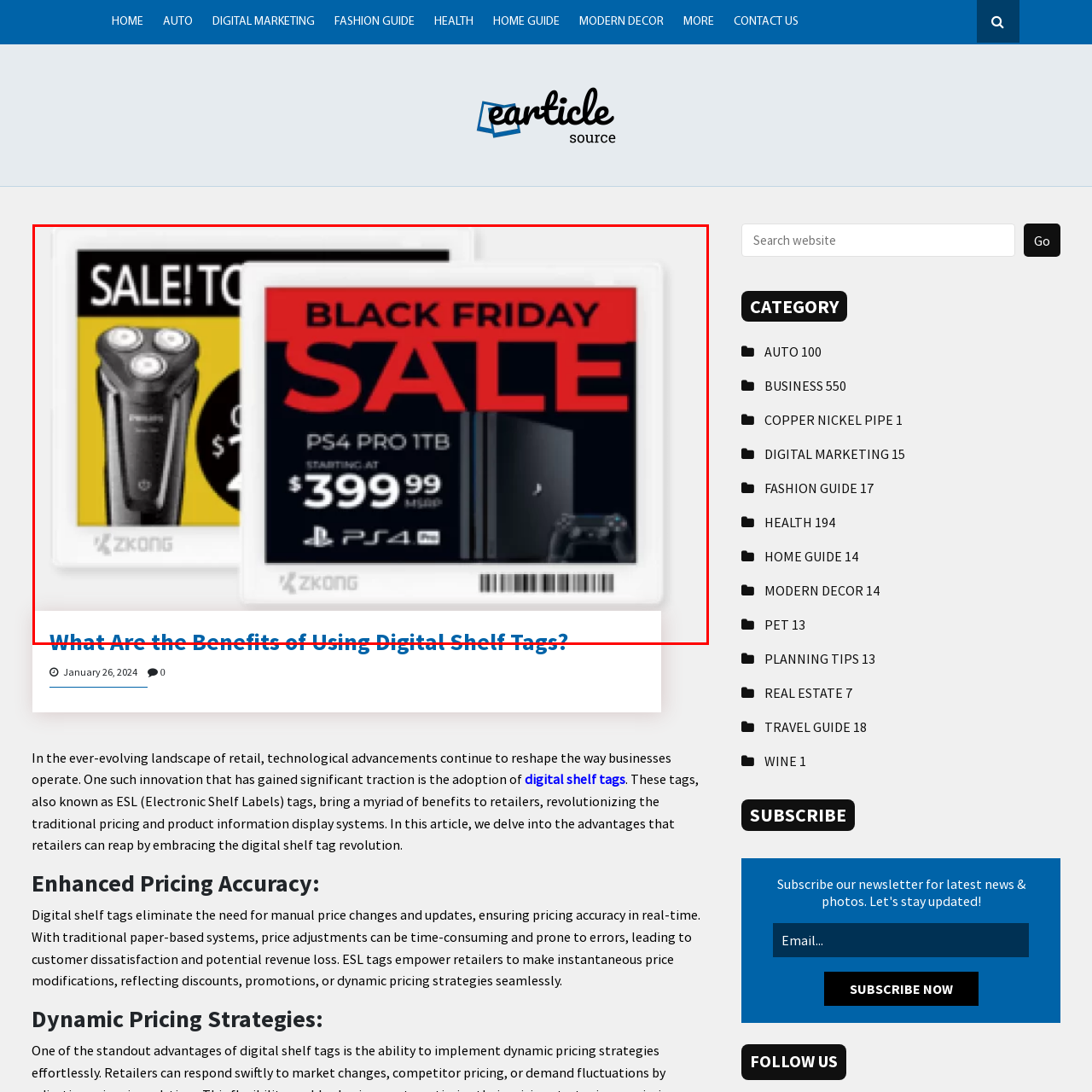Describe in detail the elements and actions shown in the image within the red-bordered area.

The image showcases two digital shelf price tags featuring exciting promotional offers. The left tag highlights a shaving device with the label "SALE! TO" and a price of $79.99, indicating a special deal for customers. The right tag prominently displays "BLACK FRIDAY SALE" in bold red letters, advertising the PS4 Pro 1TB console with a striking starting price of $399.99. Both digital tags illustrate the modern approach retailers are taking by utilizing electronic shelf labels to enhance pricing accuracy and customer engagement, particularly during significant sales events like Black Friday. The branding at the bottom, marked "ZKONG," signifies the company responsible for these digital solutions, showcasing the innovation in retail that allows for dynamic pricing and real-time updates.